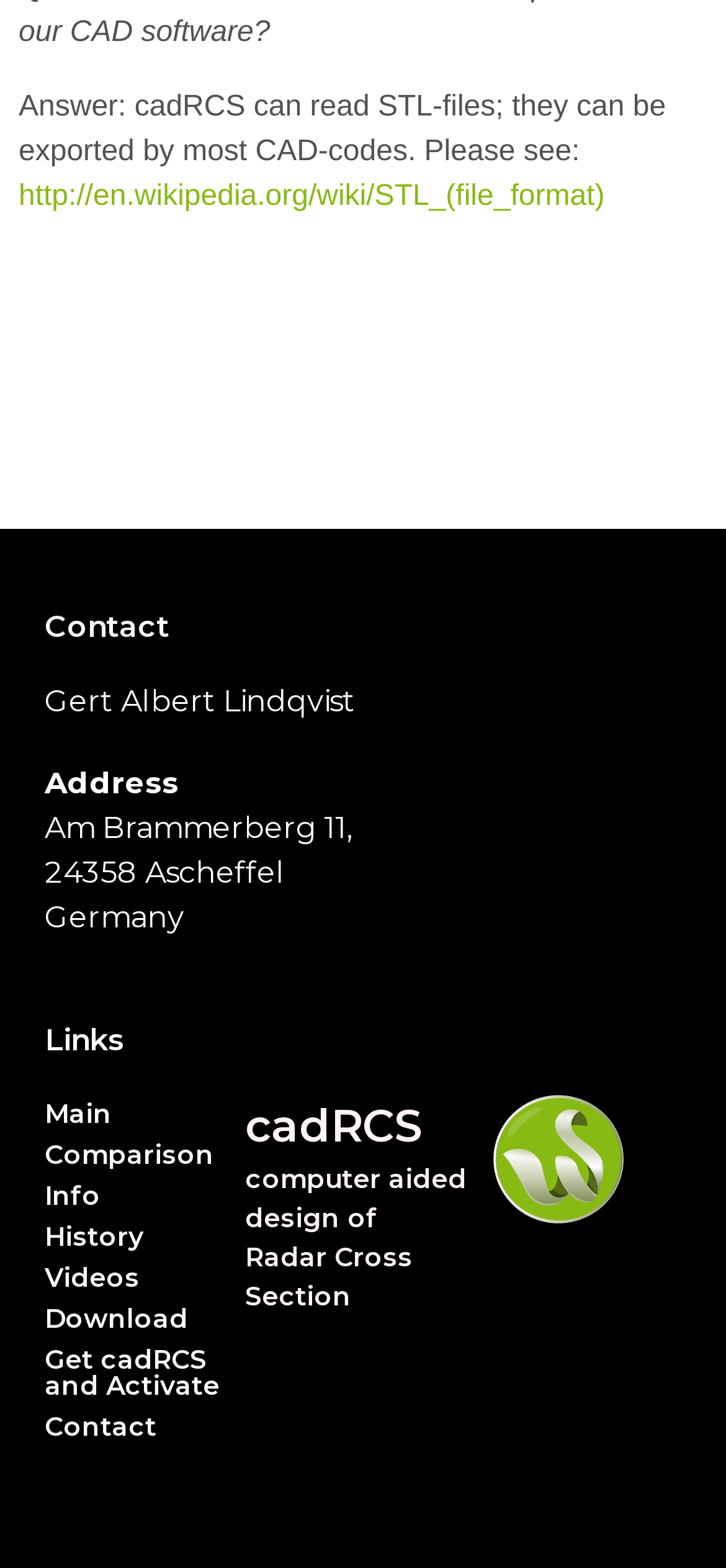Using the details in the image, give a detailed response to the question below:
How many links are there in the 'Links' section?

The 'Links' section contains 9 links, which are 'Main', 'Comparison', 'Info', 'History', 'Videos', 'Download', 'Get cadRCS and Activate', and 'Contact'.